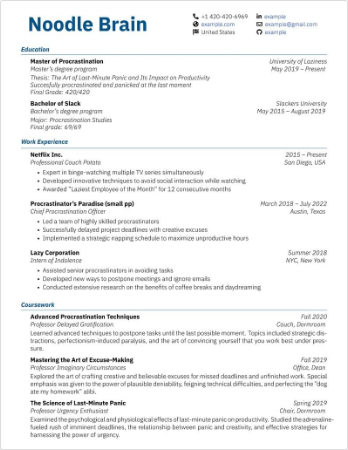What is the Master's program mentioned in the resume?
Please provide a detailed answer to the question.

The Master's program mentioned in the resume is 'Procrastination' as it is stated in the caption, which highlights the educational background of the applicant.